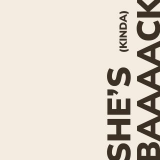Respond to the question below with a single word or phrase:
What is the tone of the message conveyed by the design?

warm and welcoming